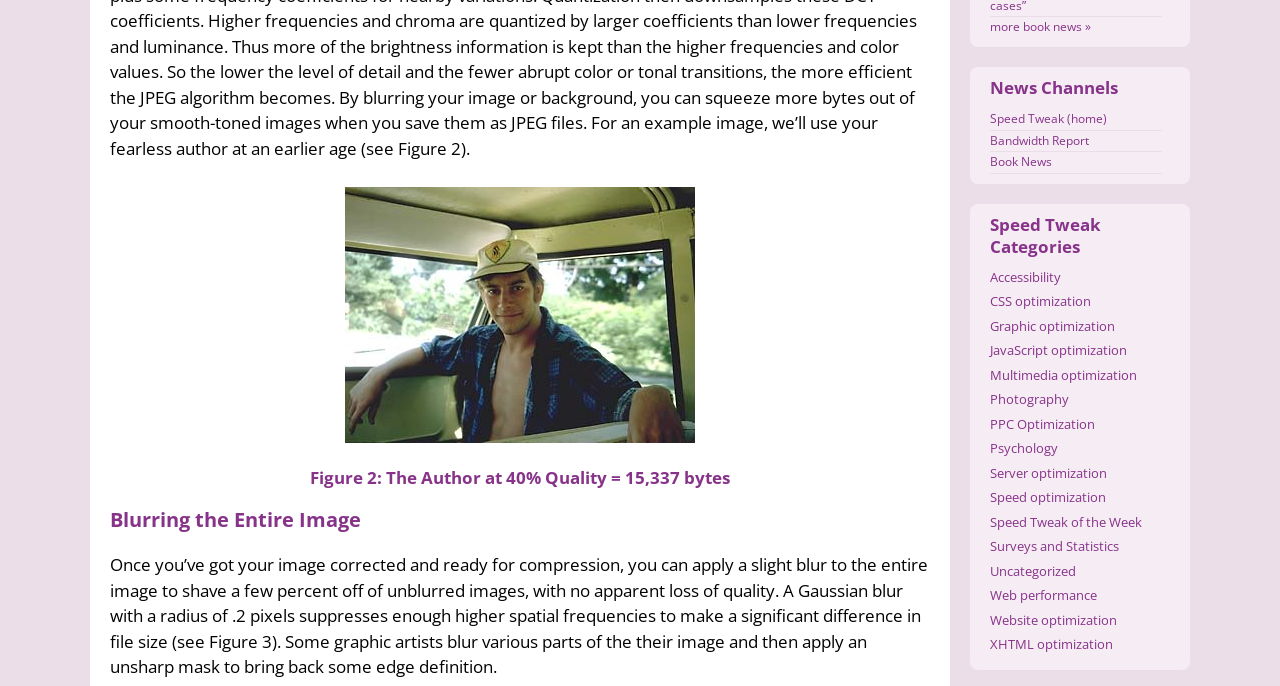What are the categories listed under Speed Tweak?
Using the image as a reference, answer the question in detail.

The categories listed under Speed Tweak include Accessibility, CSS optimization, Graphic optimization, JavaScript optimization, Multimedia optimization, Photography, PPC Optimization, Psychology, Server optimization, Speed optimization, Speed Tweak of the Week, Surveys and Statistics, Uncategorized, Web performance, Website optimization, and XHTML optimization, which are all listed as link elements.